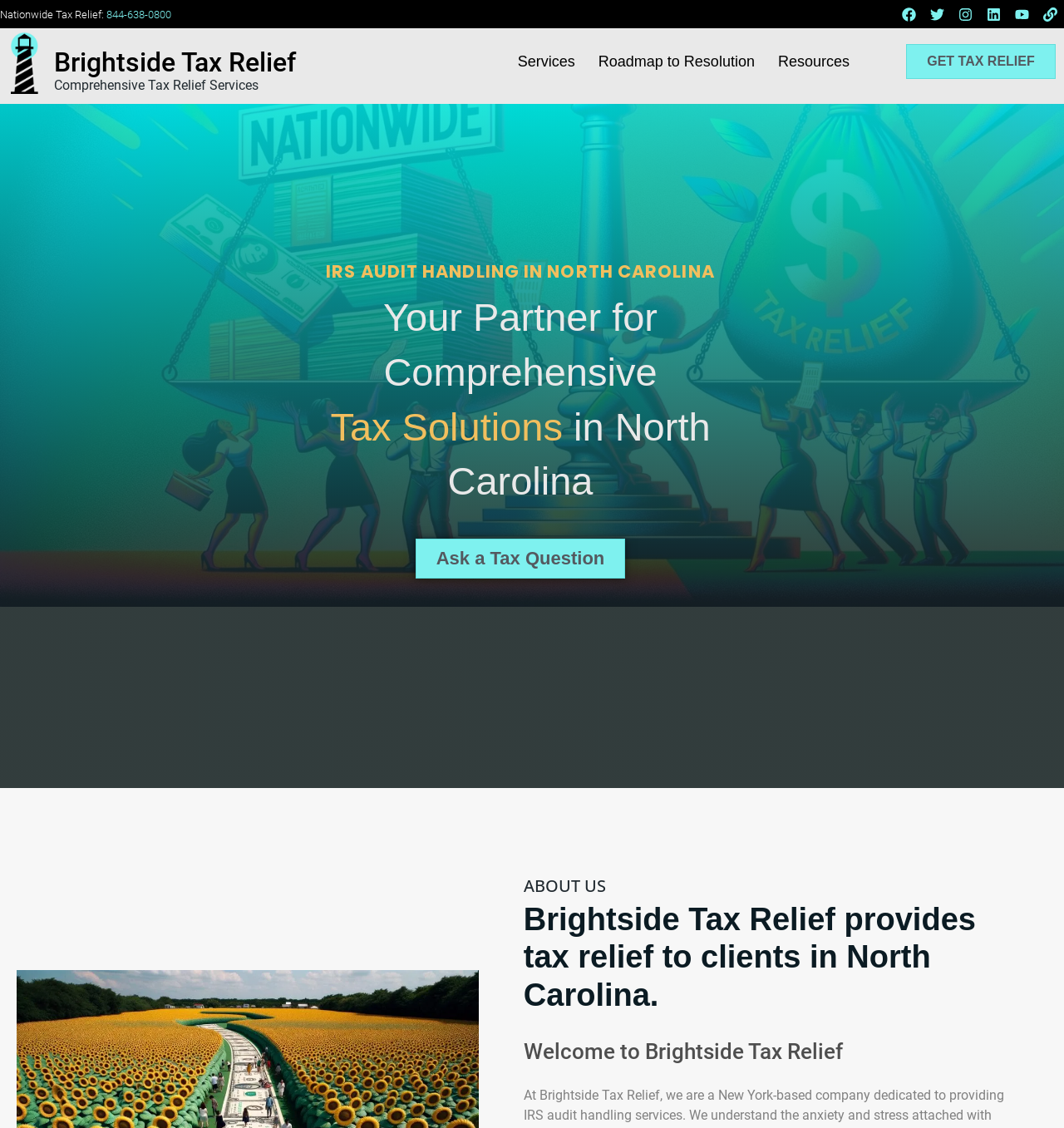Specify the bounding box coordinates of the element's region that should be clicked to achieve the following instruction: "Click on the 'Portugal soccer tracksuit' link". The bounding box coordinates consist of four float numbers between 0 and 1, in the format [left, top, right, bottom].

None